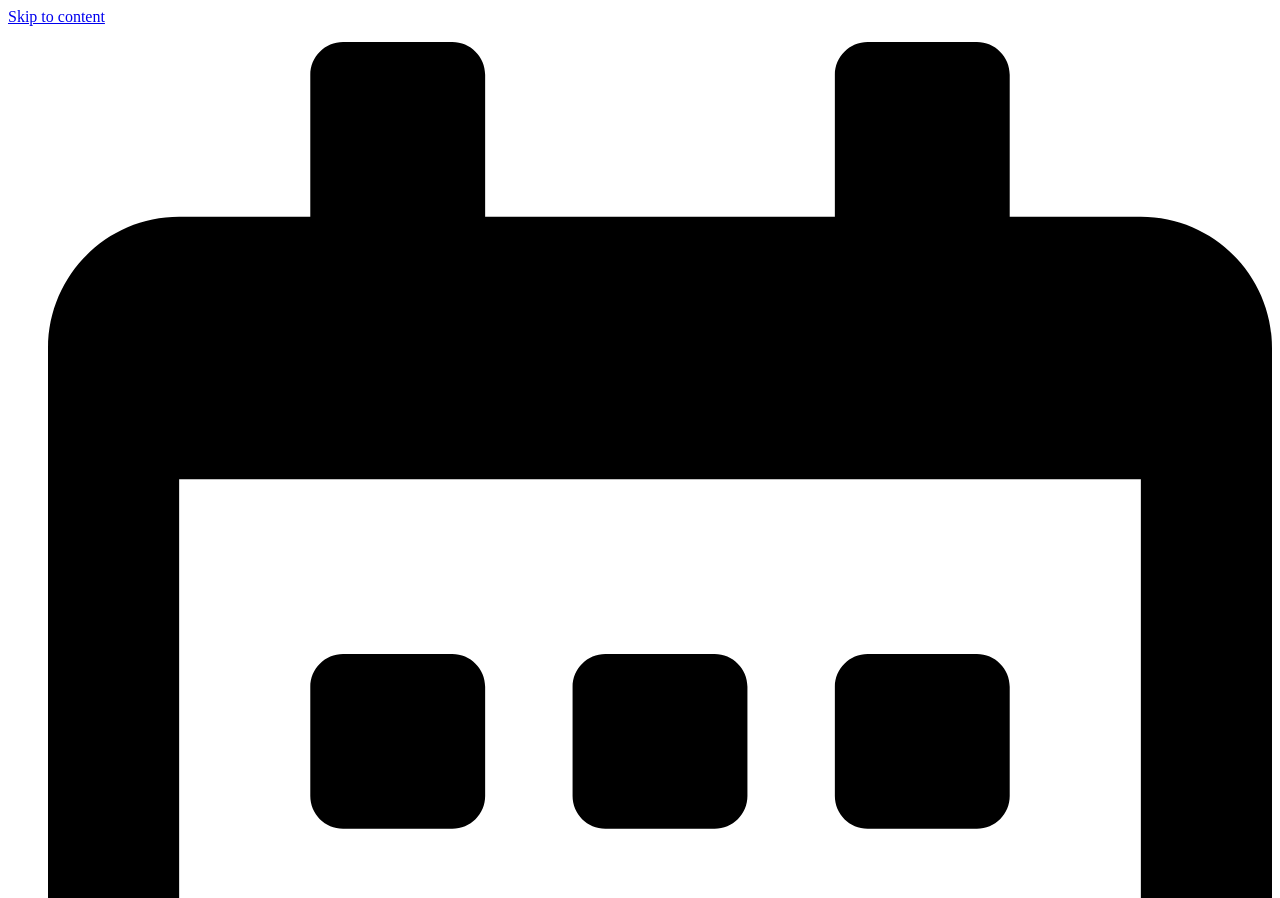Identify and provide the bounding box coordinates of the UI element described: "Skip to content". The coordinates should be formatted as [left, top, right, bottom], with each number being a float between 0 and 1.

[0.006, 0.009, 0.082, 0.028]